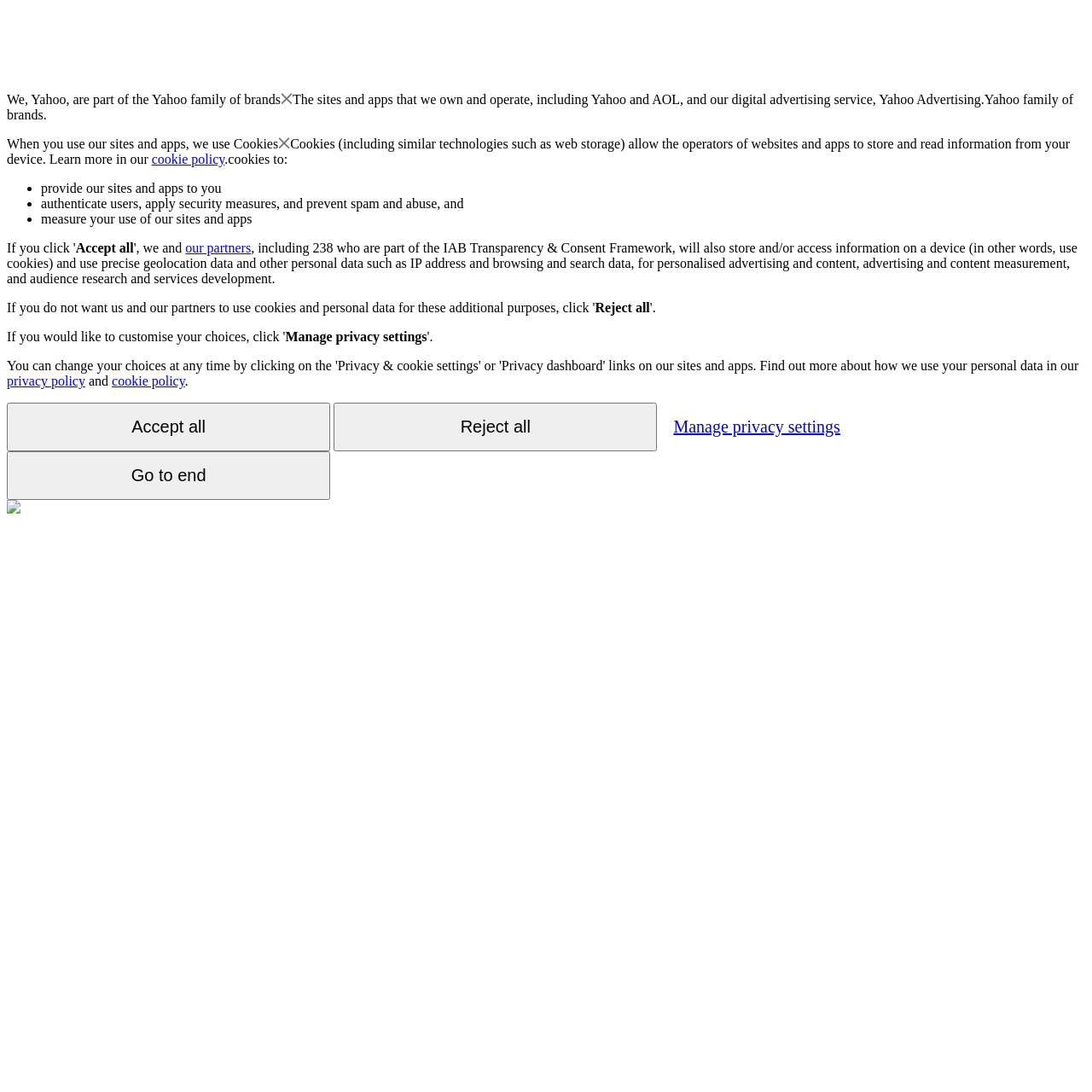Specify the bounding box coordinates for the region that must be clicked to perform the given instruction: "Click the 'Manage privacy settings' button".

[0.261, 0.302, 0.391, 0.315]